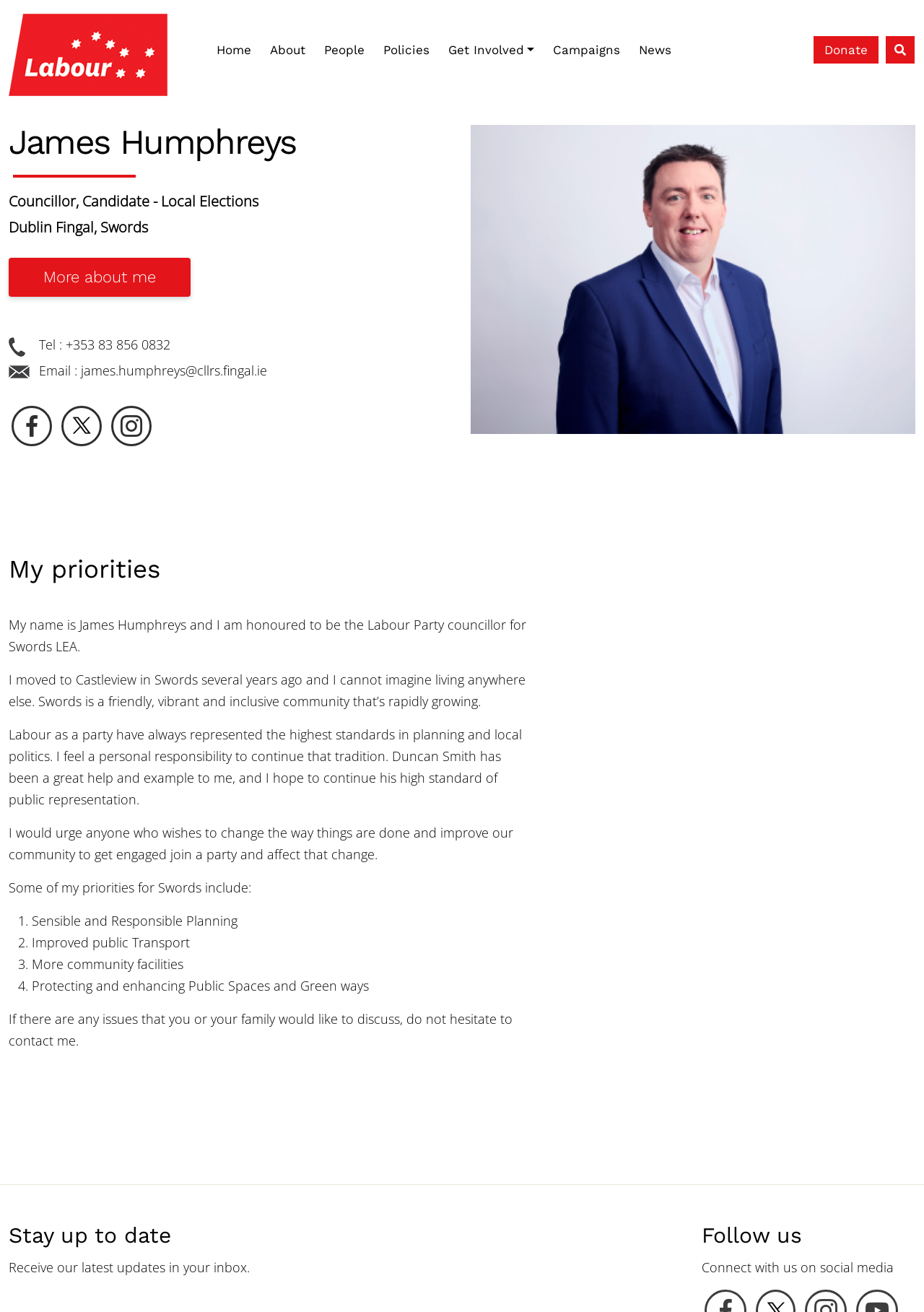Find the bounding box coordinates of the element's region that should be clicked in order to follow the given instruction: "Click the Home link". The coordinates should consist of four float numbers between 0 and 1, i.e., [left, top, right, bottom].

[0.224, 0.027, 0.282, 0.049]